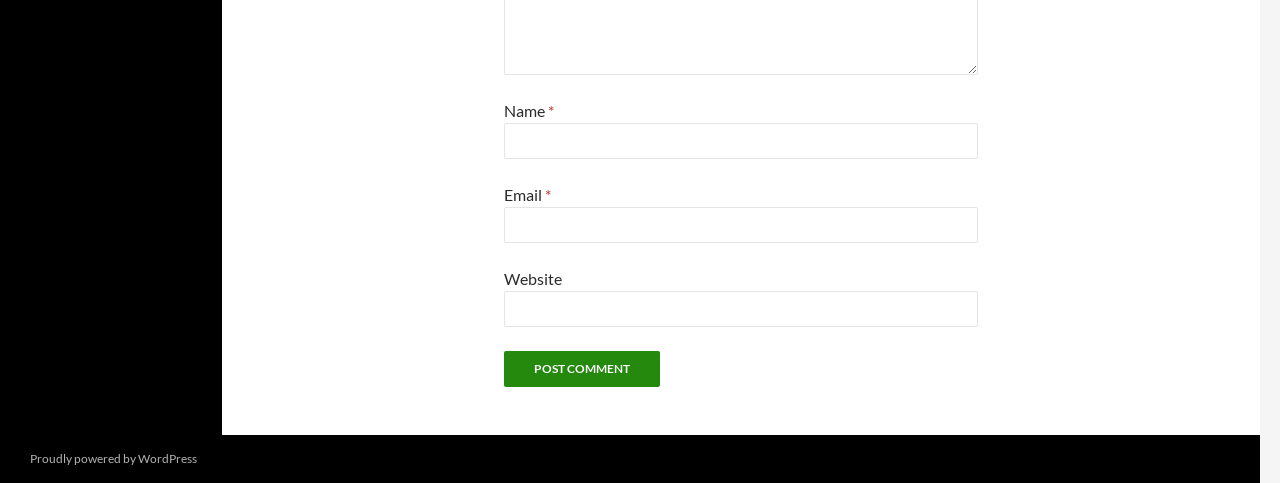Using the provided element description "name="submit" value="Post Comment"", determine the bounding box coordinates of the UI element.

[0.394, 0.726, 0.516, 0.801]